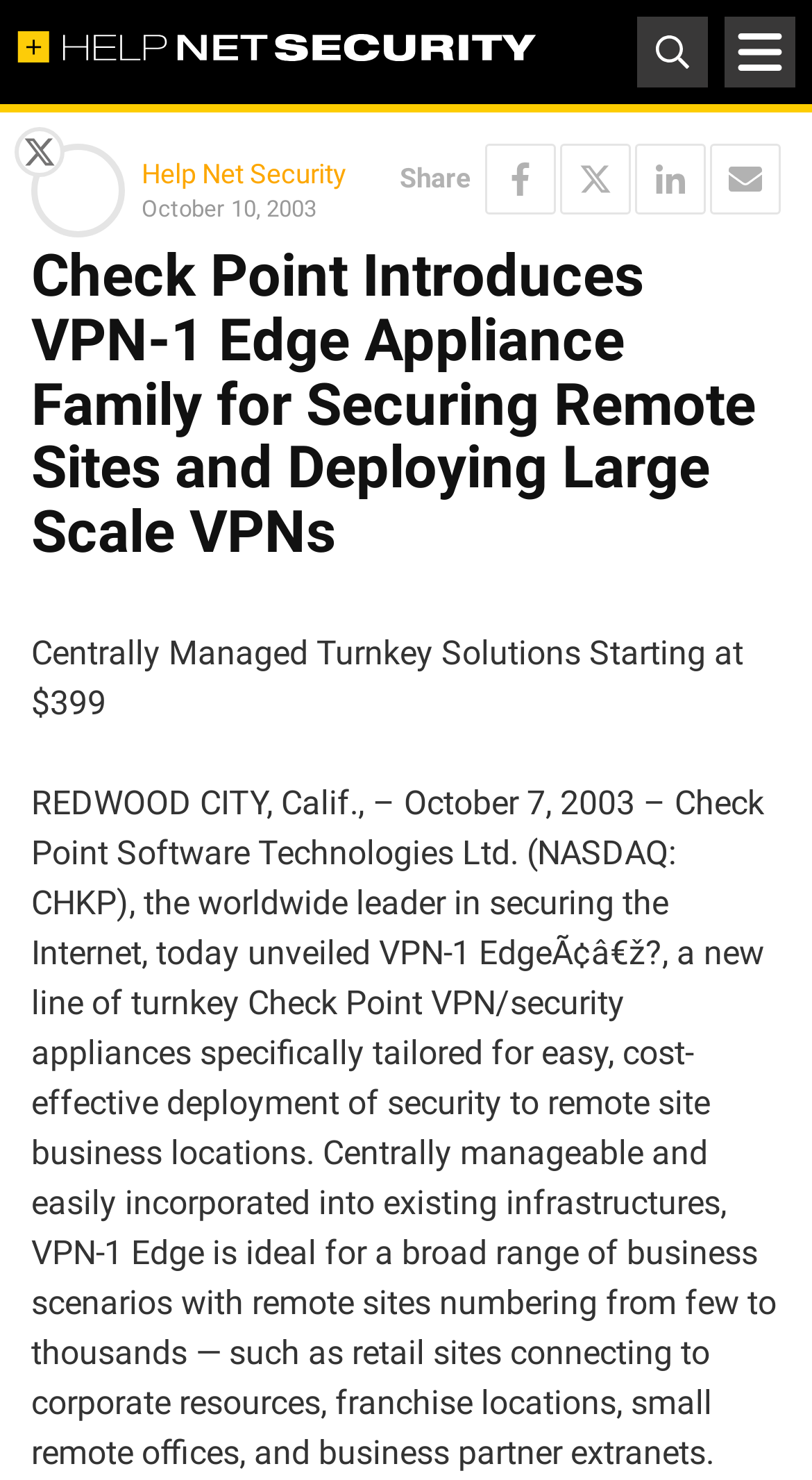Refer to the screenshot and give an in-depth answer to this question: What is the price of VPN-1 Edge solutions?

I found this answer by looking at the text 'Centrally Managed Turnkey Solutions Starting at $399' which is a prominent statement on the webpage.